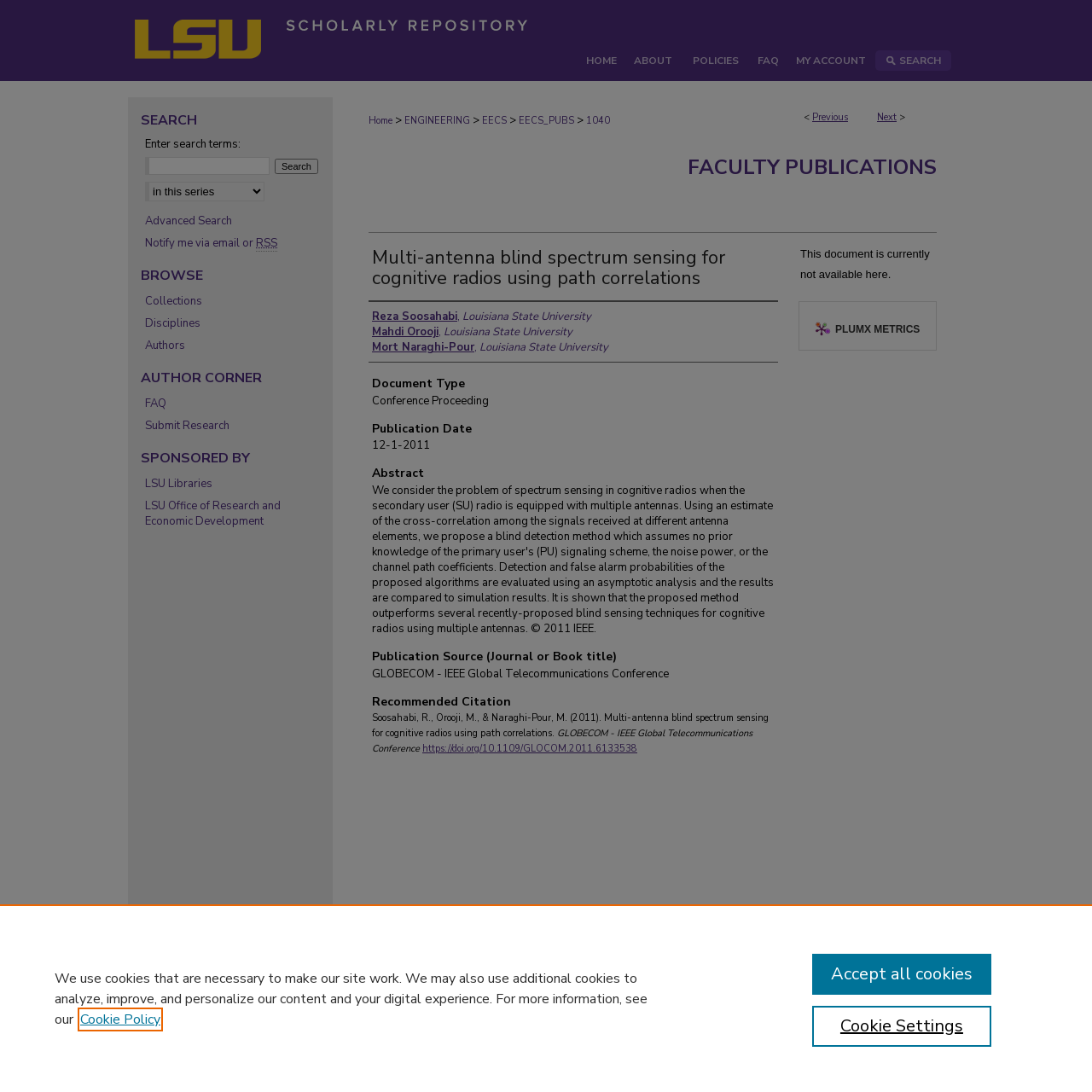Find the bounding box coordinates of the element you need to click on to perform this action: 'Click on the 'HOME' link'. The coordinates should be represented by four float values between 0 and 1, in the format [left, top, right, bottom].

[0.528, 0.046, 0.574, 0.065]